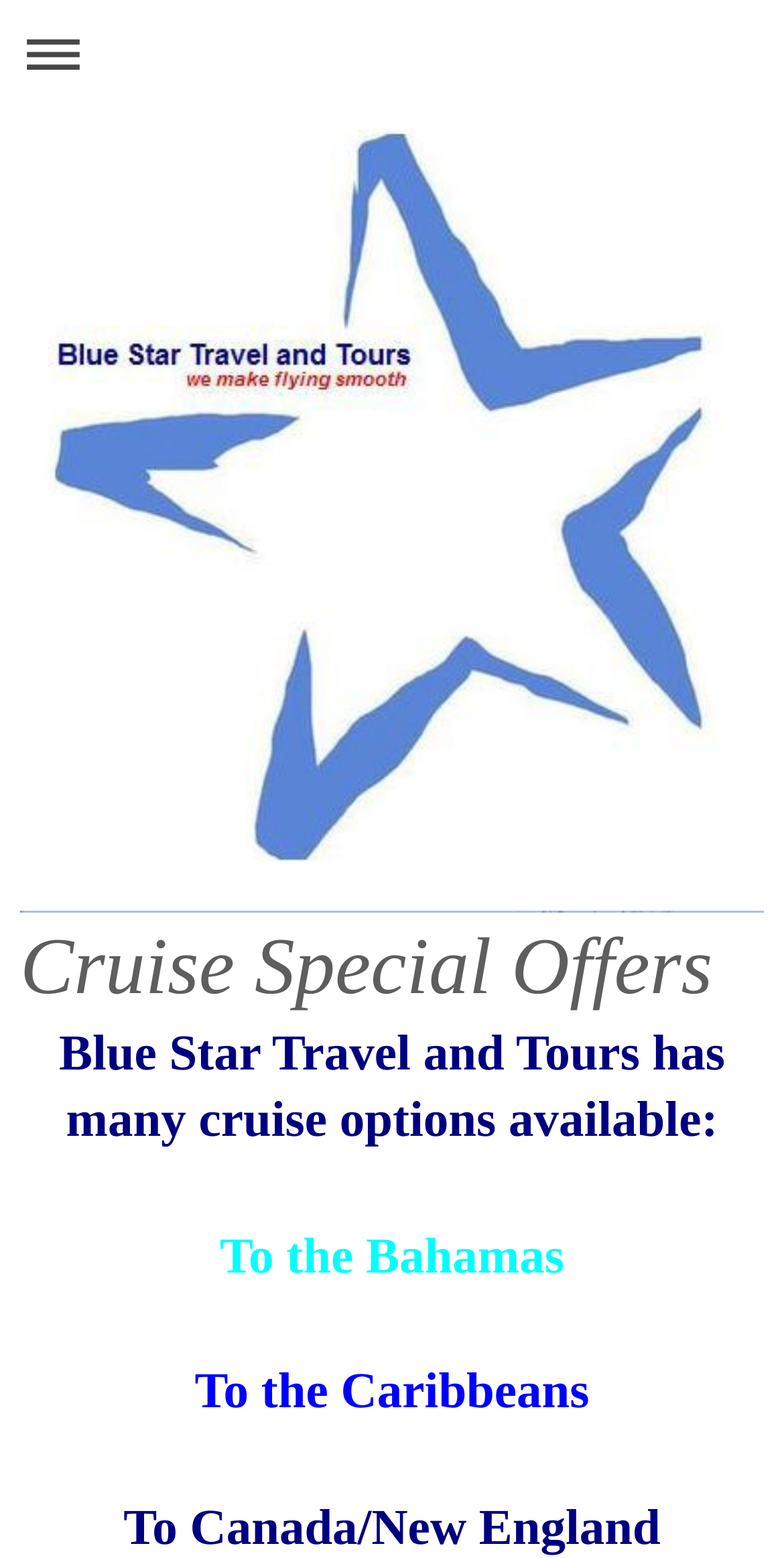Bounding box coordinates must be specified in the format (top-left x, top-left y, bottom-right x, bottom-right y). All values should be floating point numbers between 0 and 1. What are the bounding box coordinates of the UI element described as: Expand/collapse navigation

[0.013, 0.006, 0.987, 0.062]